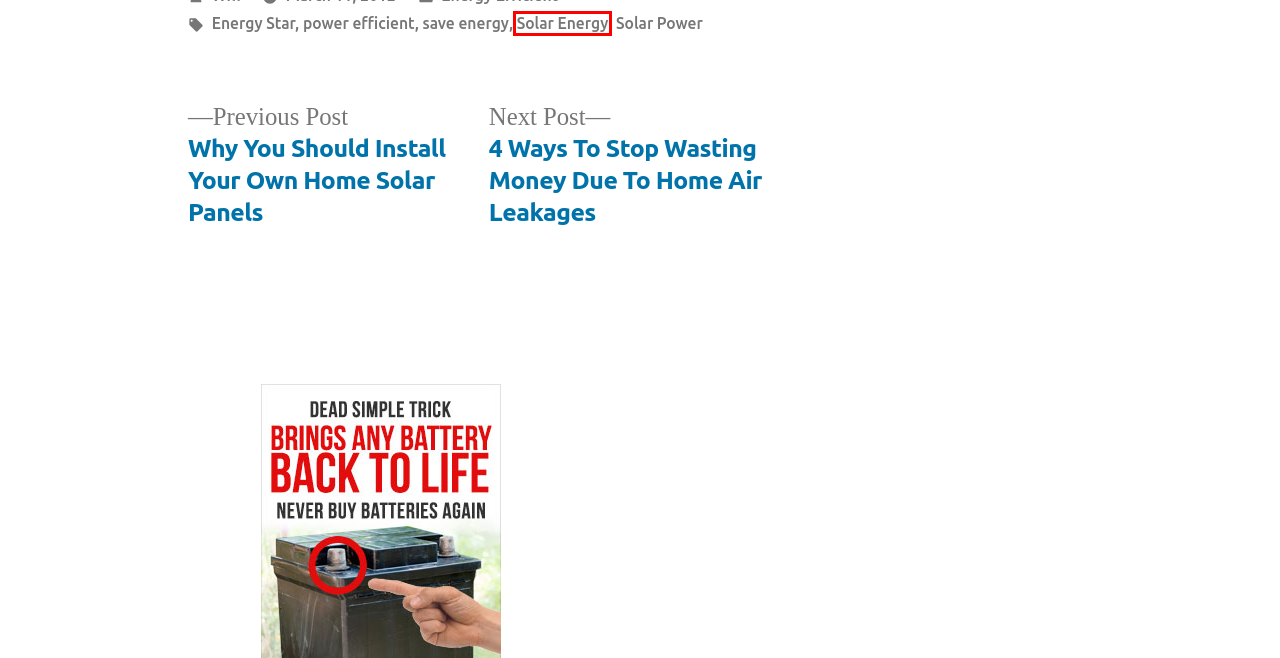Analyze the given webpage screenshot and identify the UI element within the red bounding box. Select the webpage description that best matches what you expect the new webpage to look like after clicking the element. Here are the candidates:
A. Solar Power
B. Why You Should Install Your Own Home Solar Panels
C. power efficient
D. 4 Ways To Stop Wasting Money Due To Home Air Leakages
E. Solar Energy
F. Energy Star
G. How Much Does A Home Solar Power System Cost?
H. save energy

E